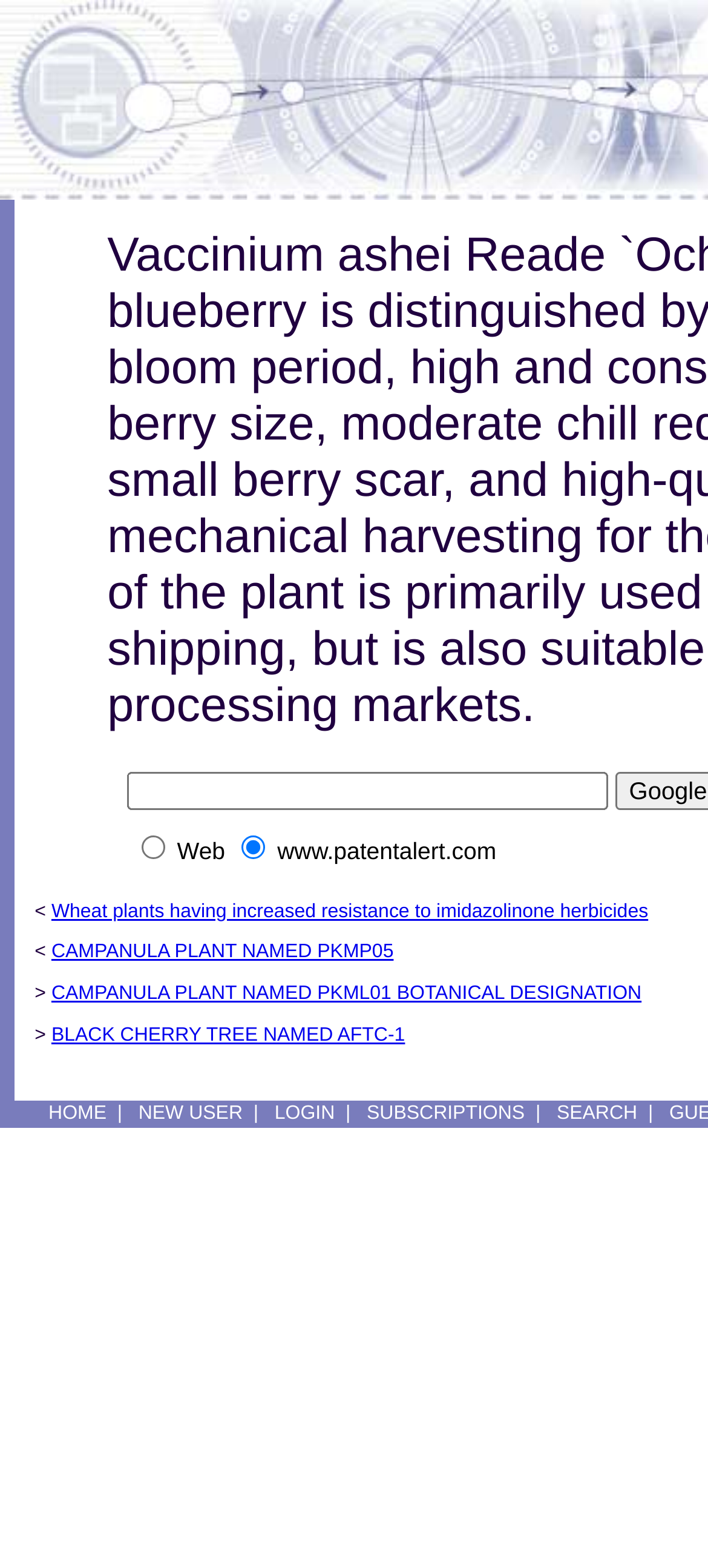Show the bounding box coordinates for the element that needs to be clicked to execute the following instruction: "click the link to HOME". Provide the coordinates in the form of four float numbers between 0 and 1, i.e., [left, top, right, bottom].

[0.068, 0.703, 0.15, 0.717]